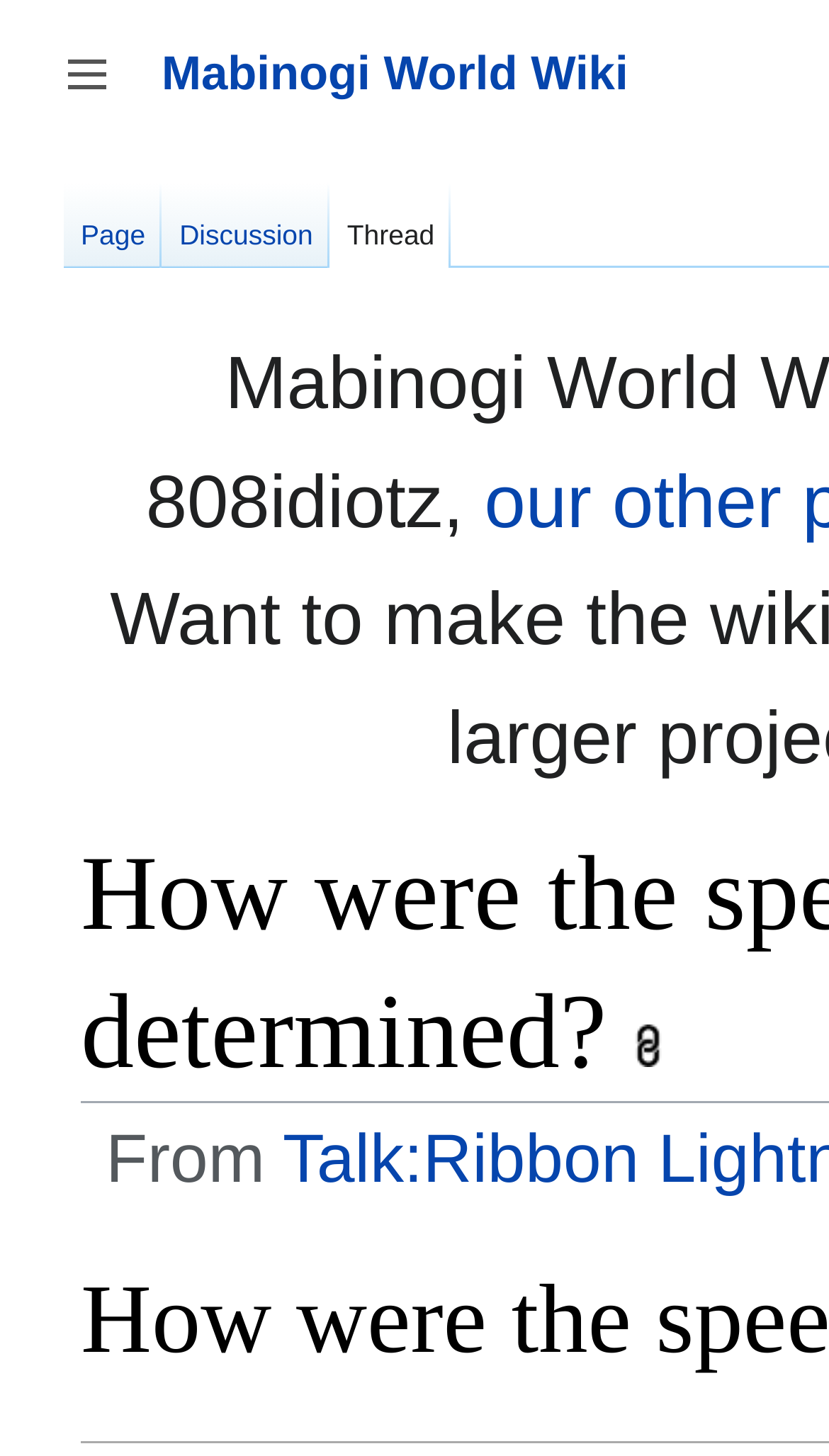Provide the bounding box coordinates of the HTML element described by the text: "Toggle sidebar". The coordinates should be in the format [left, top, right, bottom] with values between 0 and 1.

[0.046, 0.018, 0.164, 0.085]